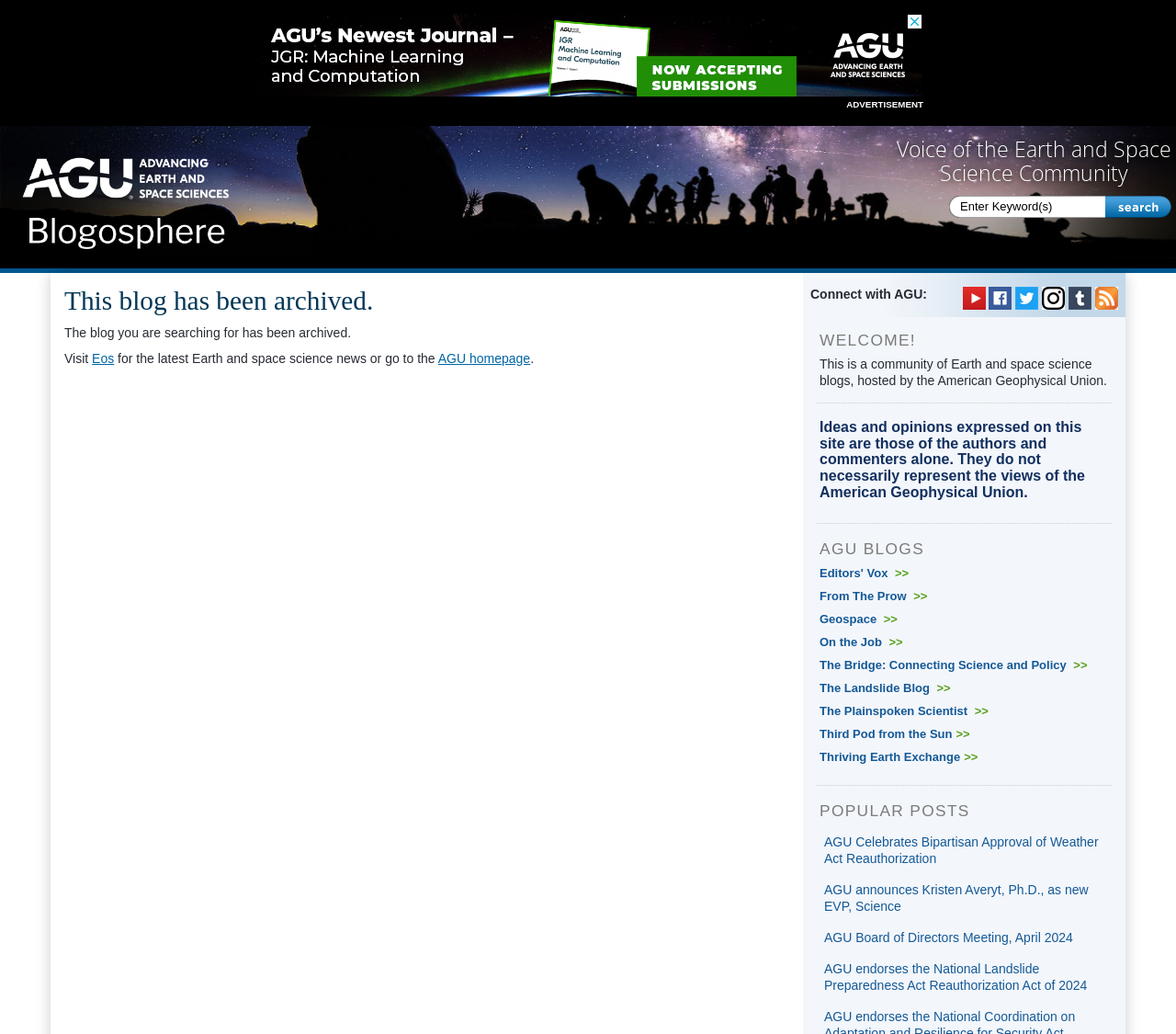Predict the bounding box coordinates of the area that should be clicked to accomplish the following instruction: "Click on Shreyas Webmedia Solutions link". The bounding box coordinates should consist of four float numbers between 0 and 1, i.e., [left, top, right, bottom].

None